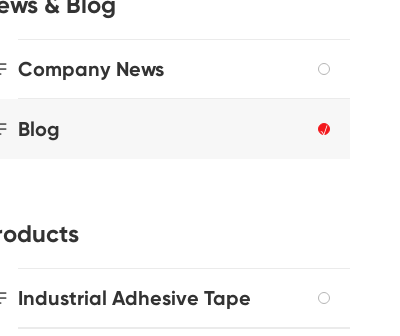Please answer the following question using a single word or phrase: 
What is the purpose of the webpage layout?

To guide visitors to explore content